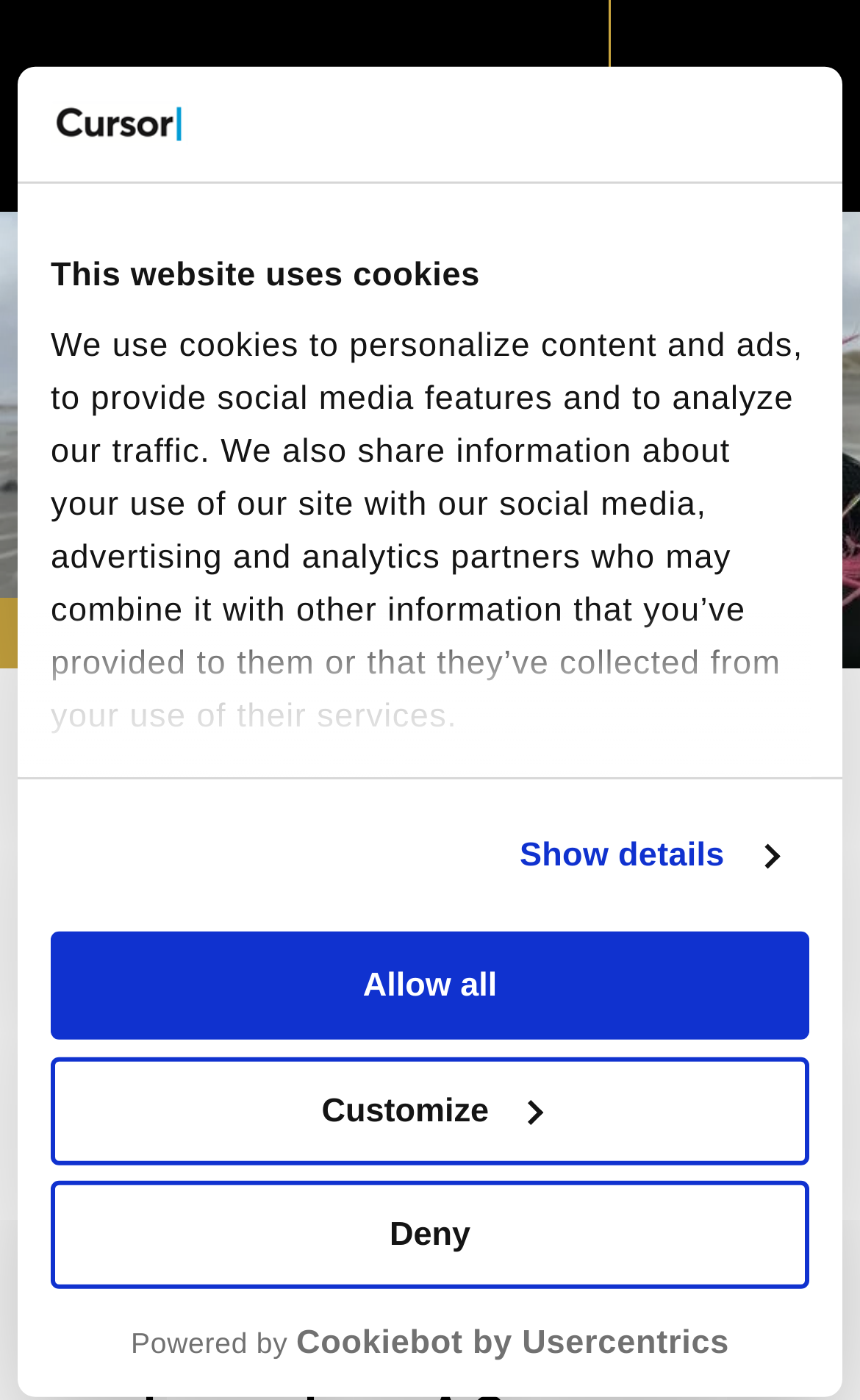Specify the bounding box coordinates for the region that must be clicked to perform the given instruction: "explore Finance".

None